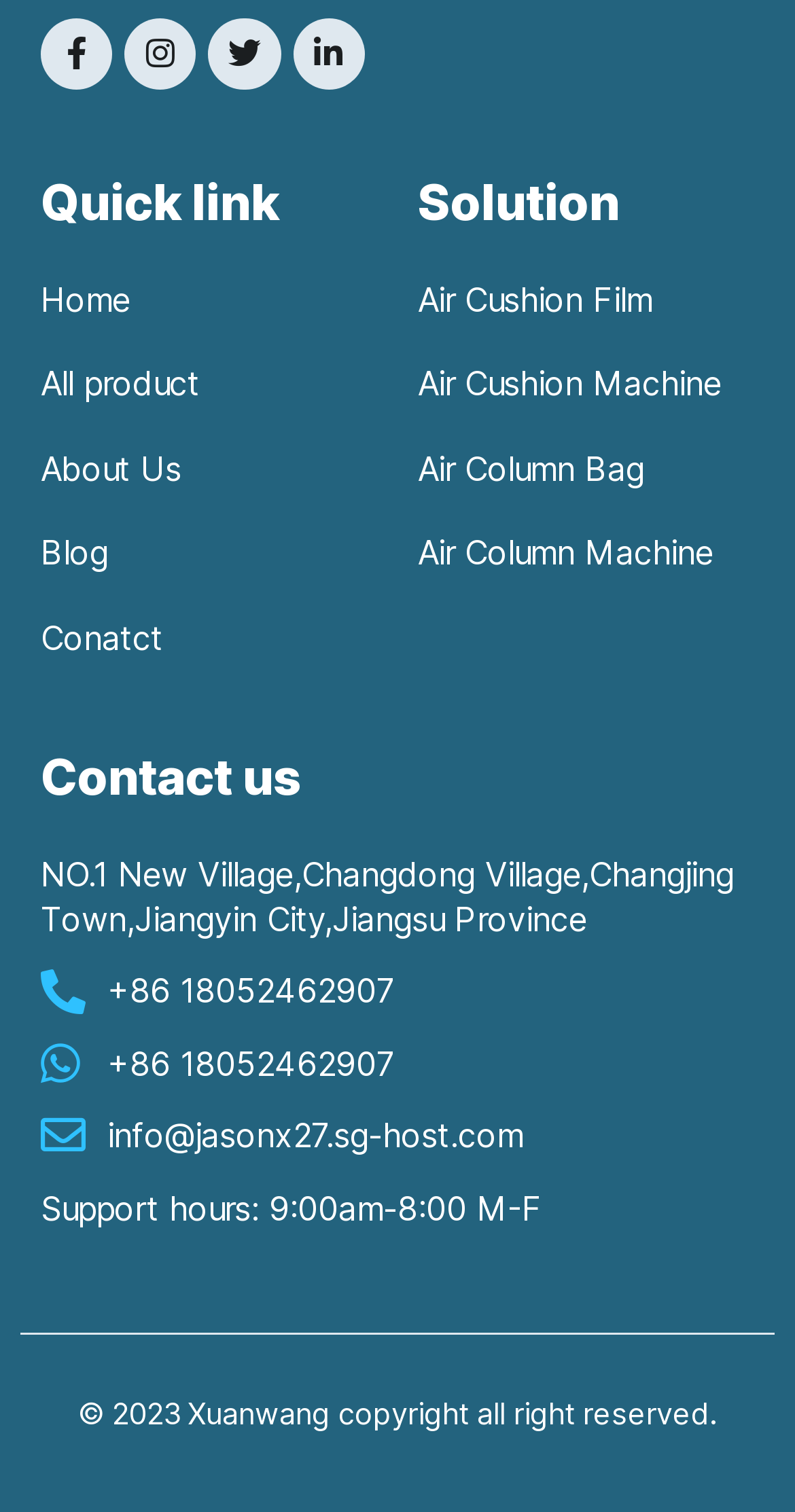How many social media links are available?
Answer the question with as much detail as possible.

The webpage has four social media links, namely Facebook, Instagram, Twitter, and Linkedin, which are located at the top of the page.